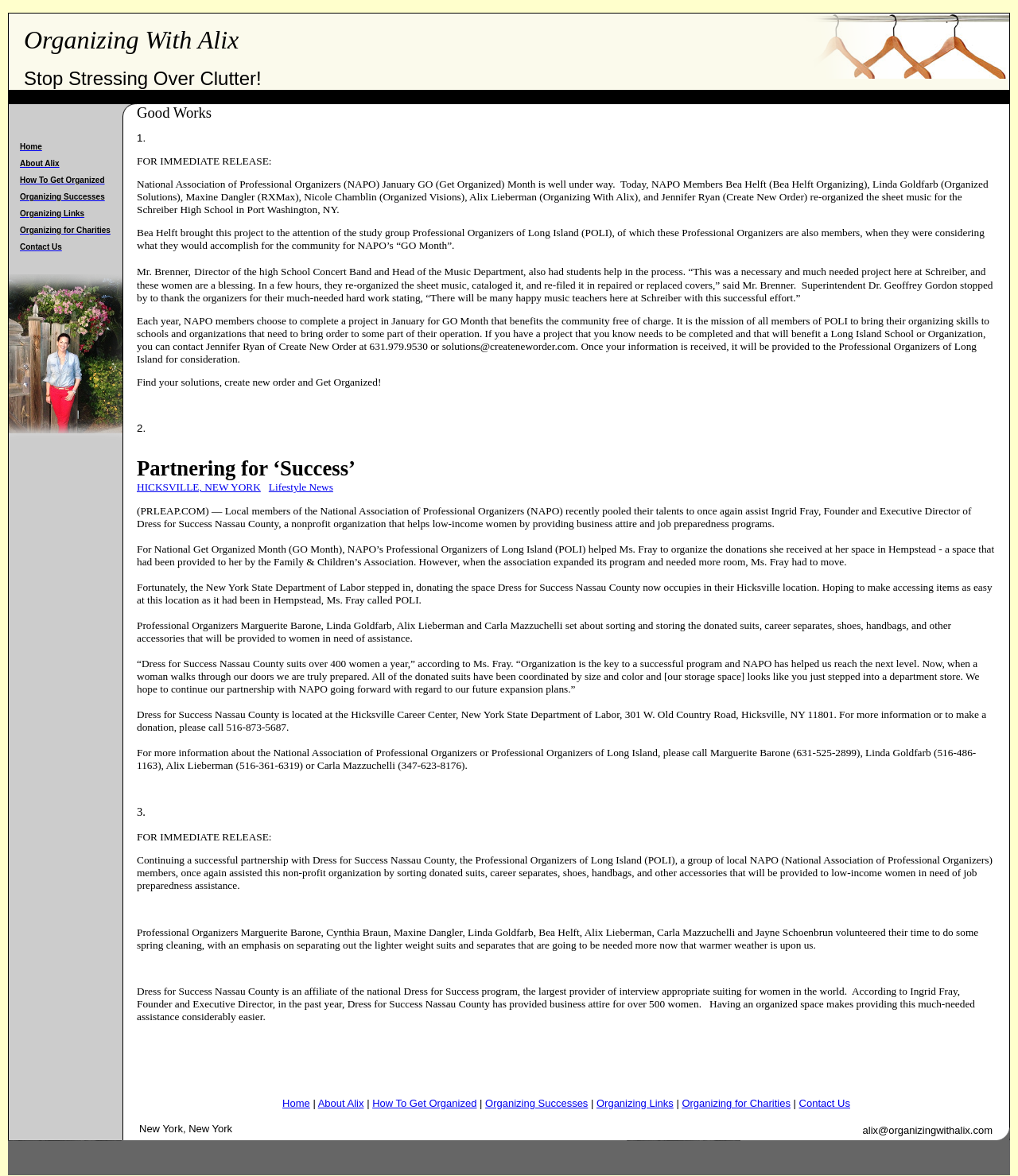Please identify the bounding box coordinates of the area that needs to be clicked to fulfill the following instruction: "Click on 'Contact Us'."

[0.012, 0.203, 0.112, 0.217]